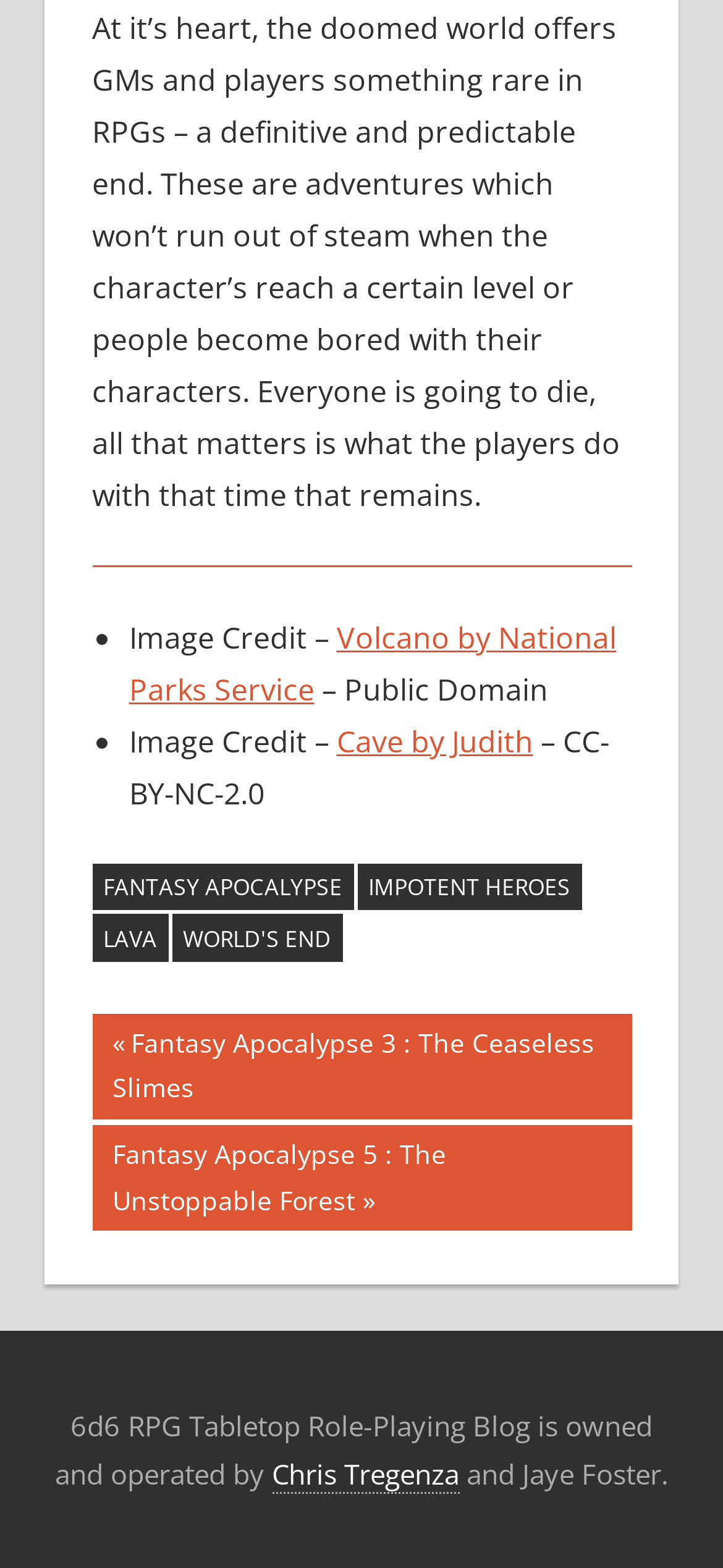Extract the bounding box for the UI element that matches this description: "parent_node: News".

None